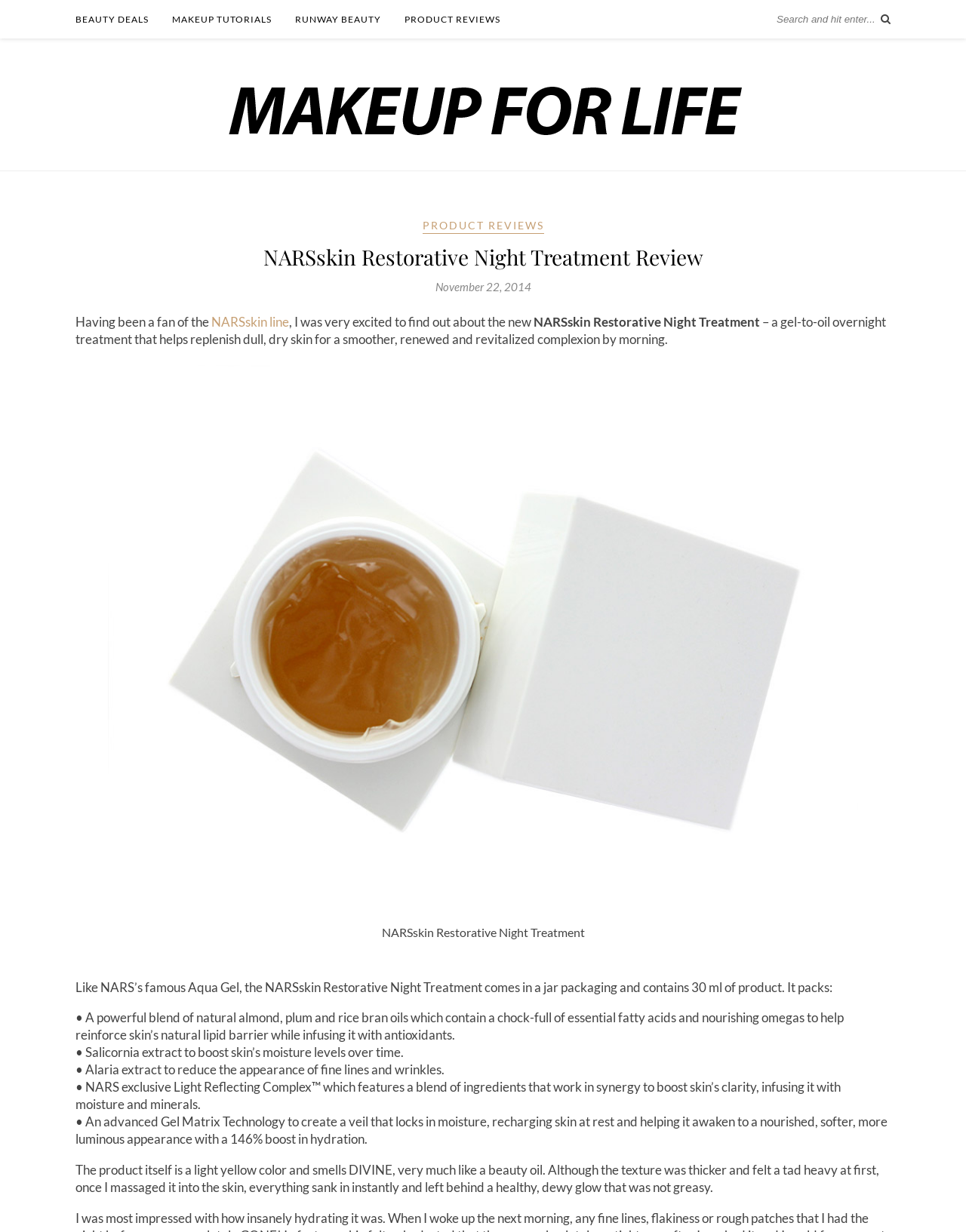Can you find the bounding box coordinates for the element to click on to achieve the instruction: "Search for a product"?

[0.804, 0.008, 0.912, 0.021]